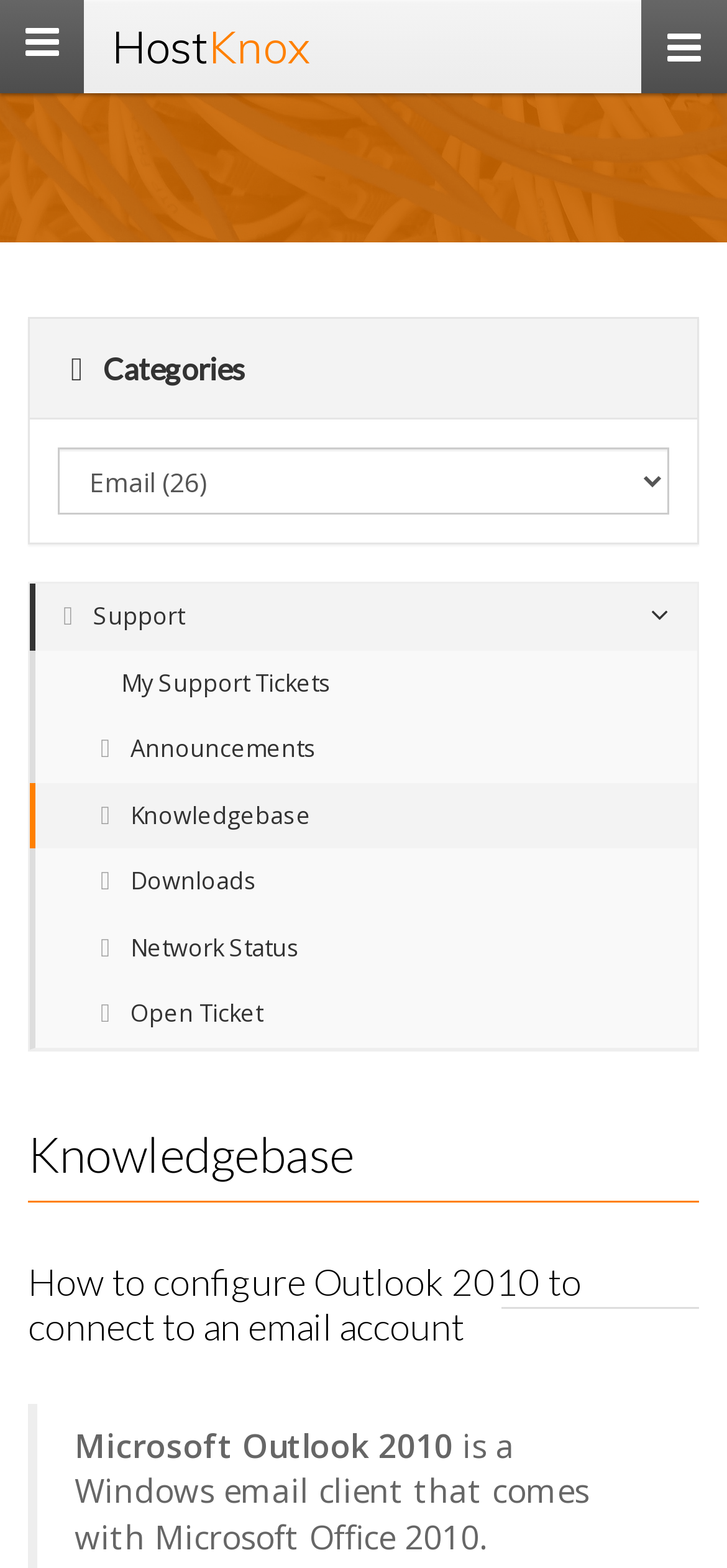What is the email client being configured?
Please look at the screenshot and answer in one word or a short phrase.

Microsoft Outlook 2010